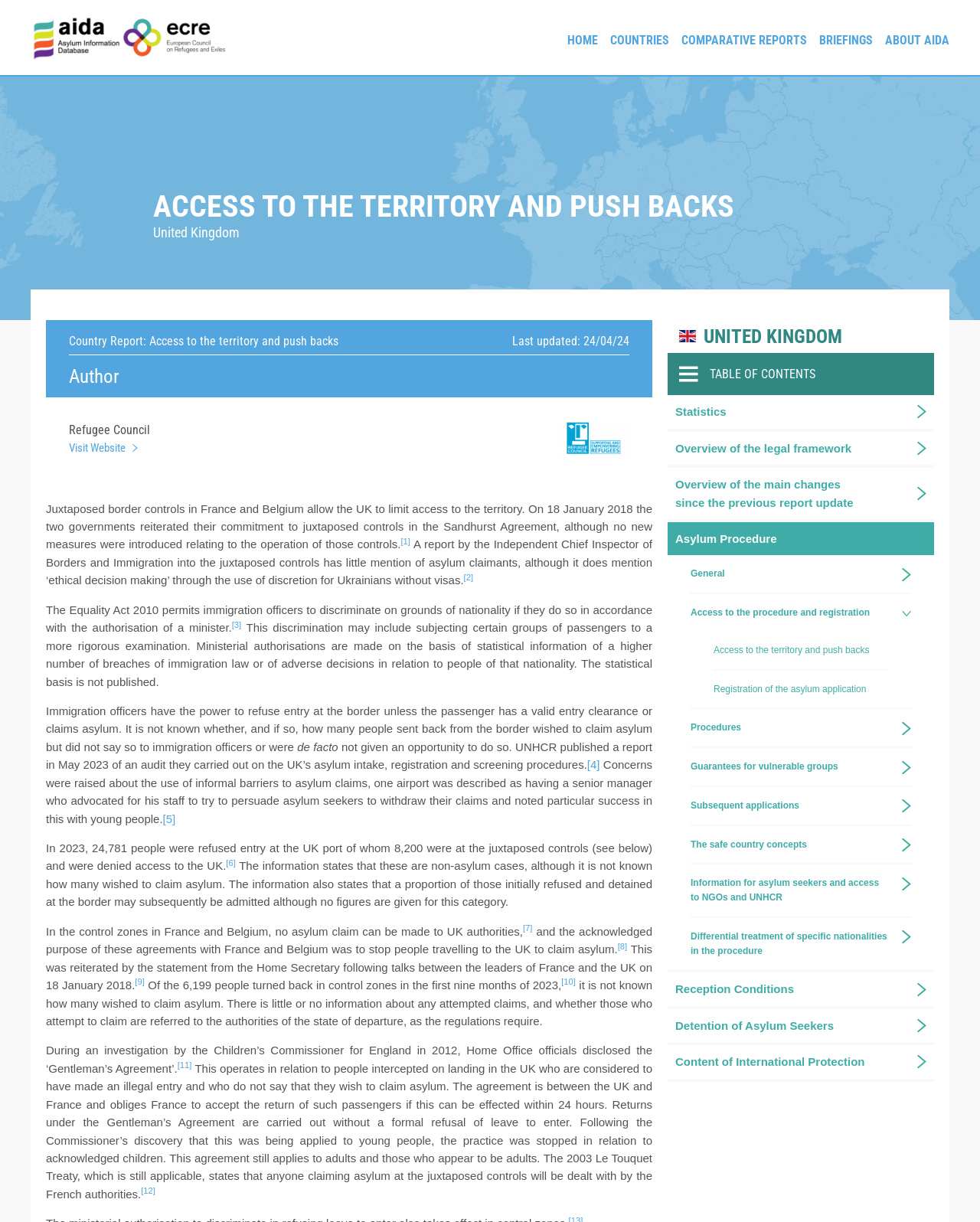Locate the bounding box coordinates of the element I should click to achieve the following instruction: "Go to the 'Statistics' page".

[0.681, 0.323, 0.899, 0.351]